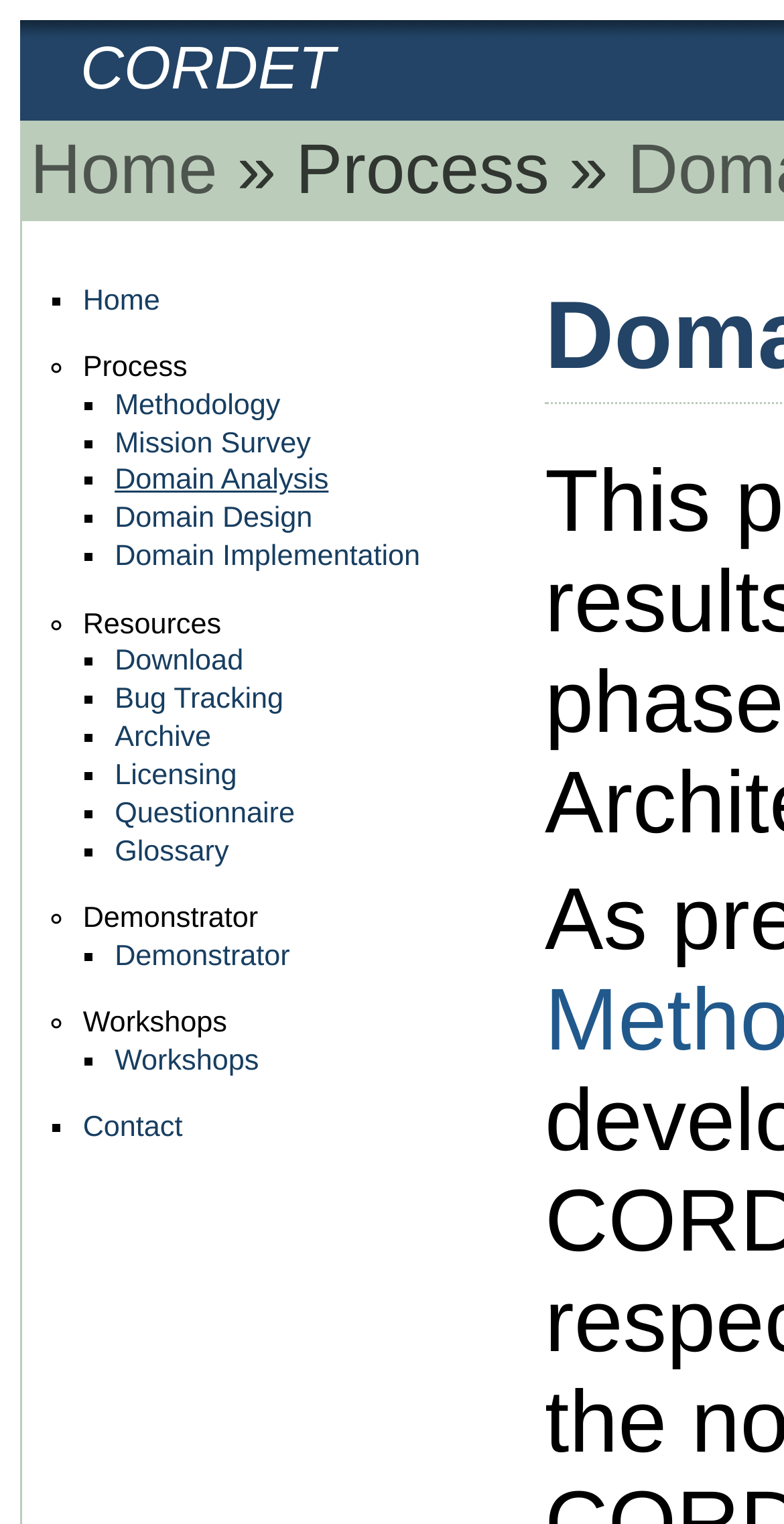What is the purpose of the link 'Domain Analysis'?
Provide a one-word or short-phrase answer based on the image.

Analyzing domain